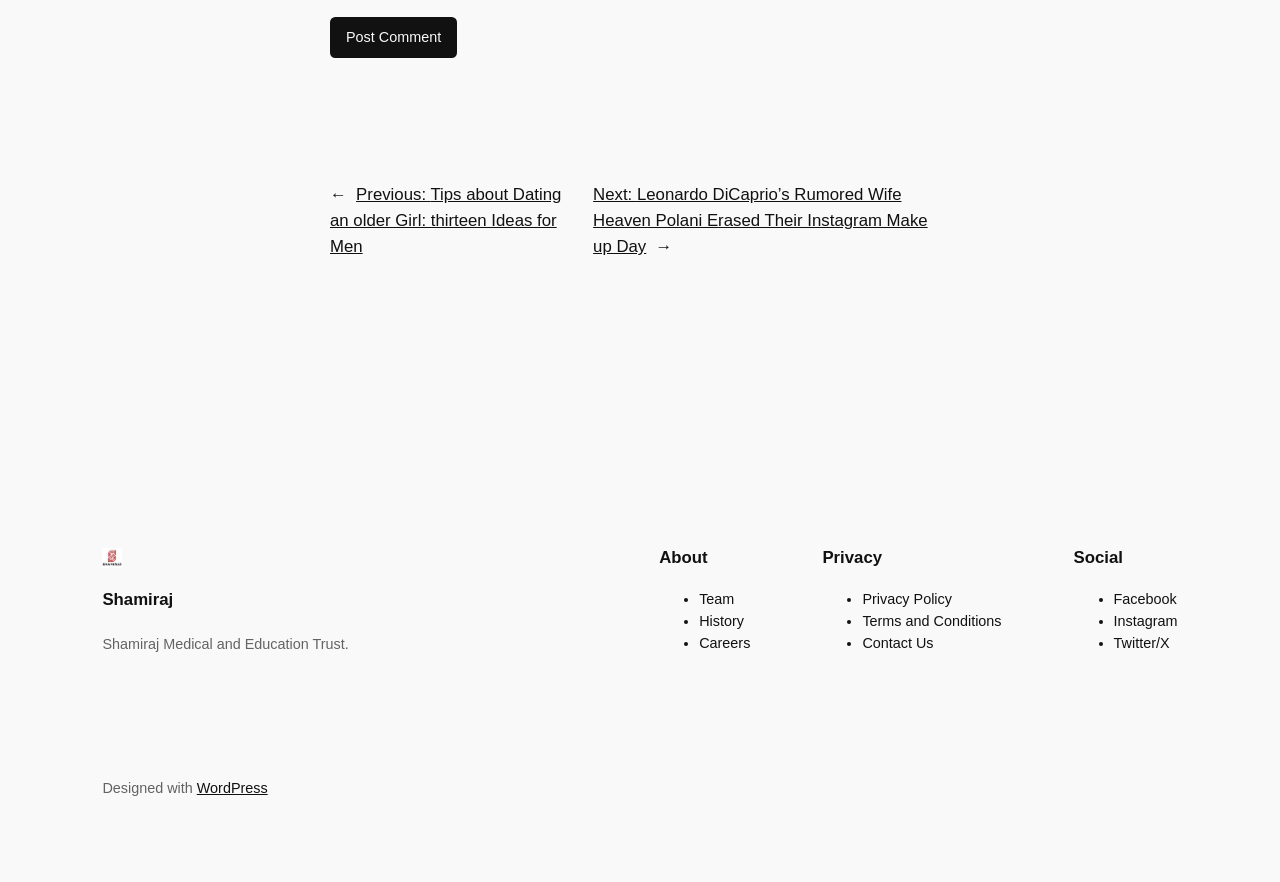What is the purpose of the 'Post Comment' button?
We need a detailed and exhaustive answer to the question. Please elaborate.

I inferred the purpose of the button by looking at its description 'Post Comment' and its location at the top of the webpage, suggesting that it is used to submit a comment.